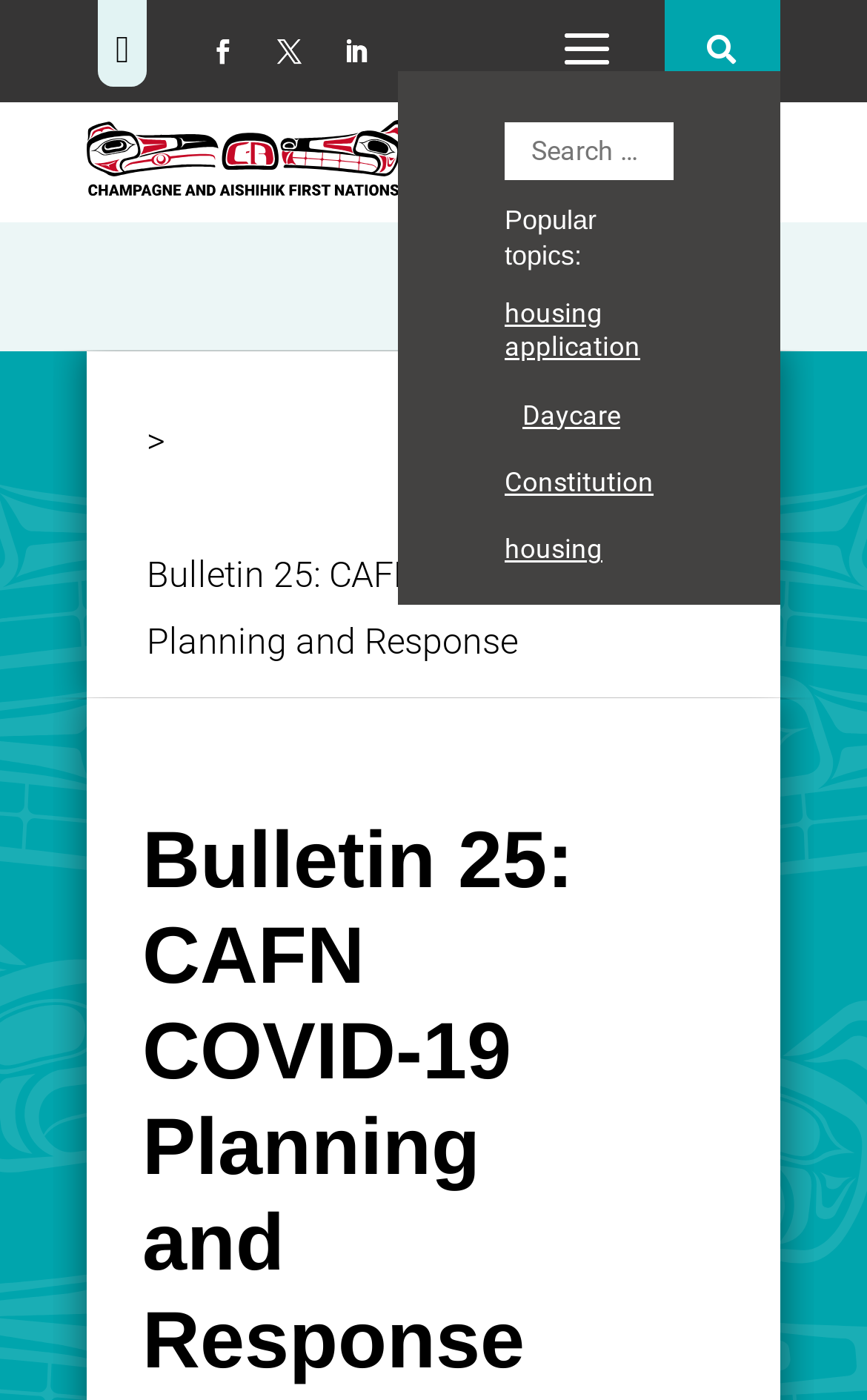Using the format (top-left x, top-left y, bottom-right x, bottom-right y), and given the element description, identify the bounding box coordinates within the screenshot: Menu

None